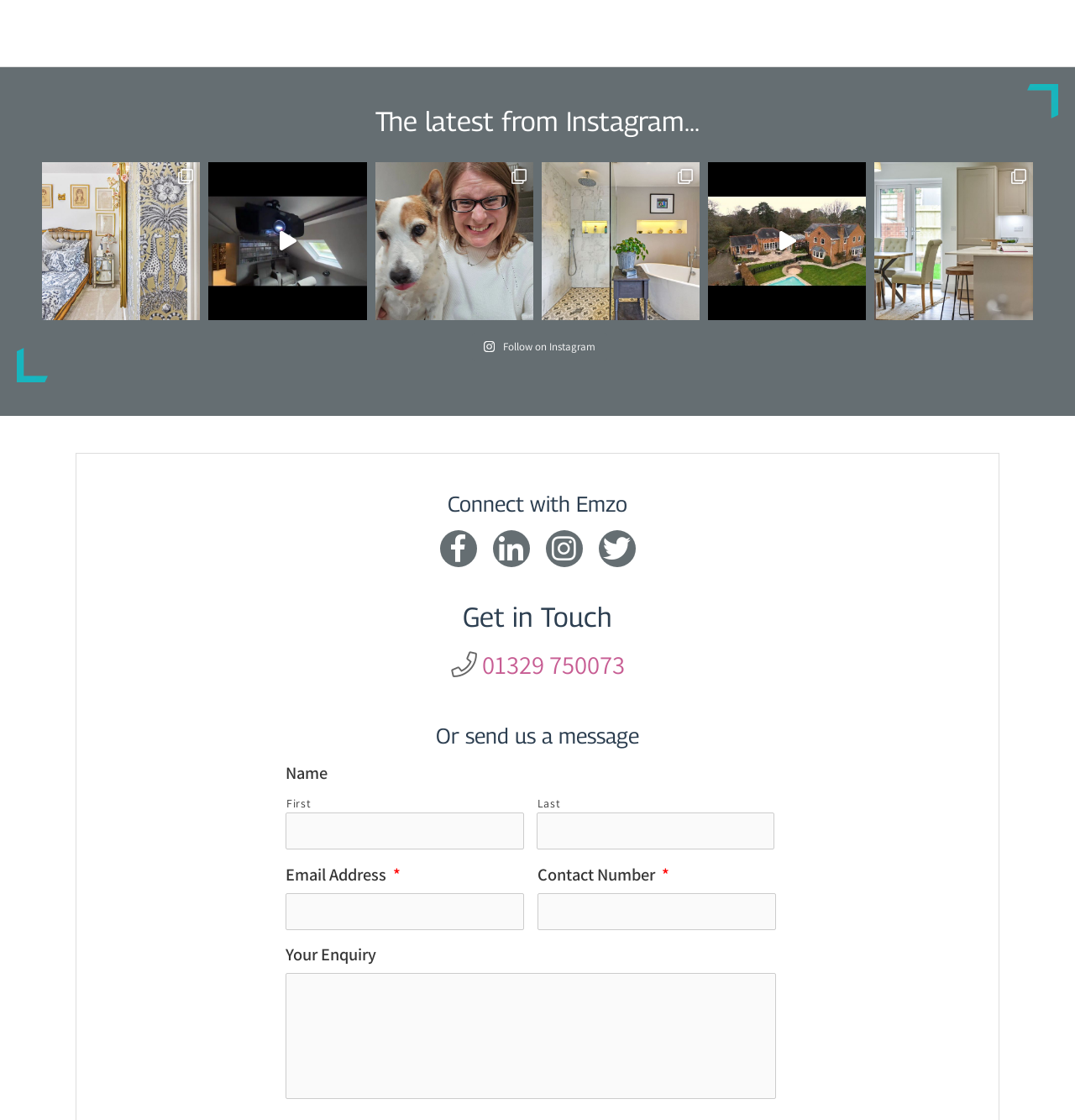Please provide the bounding box coordinates for the UI element as described: "The Forecast". The coordinates must be four floats between 0 and 1, represented as [left, top, right, bottom].

None